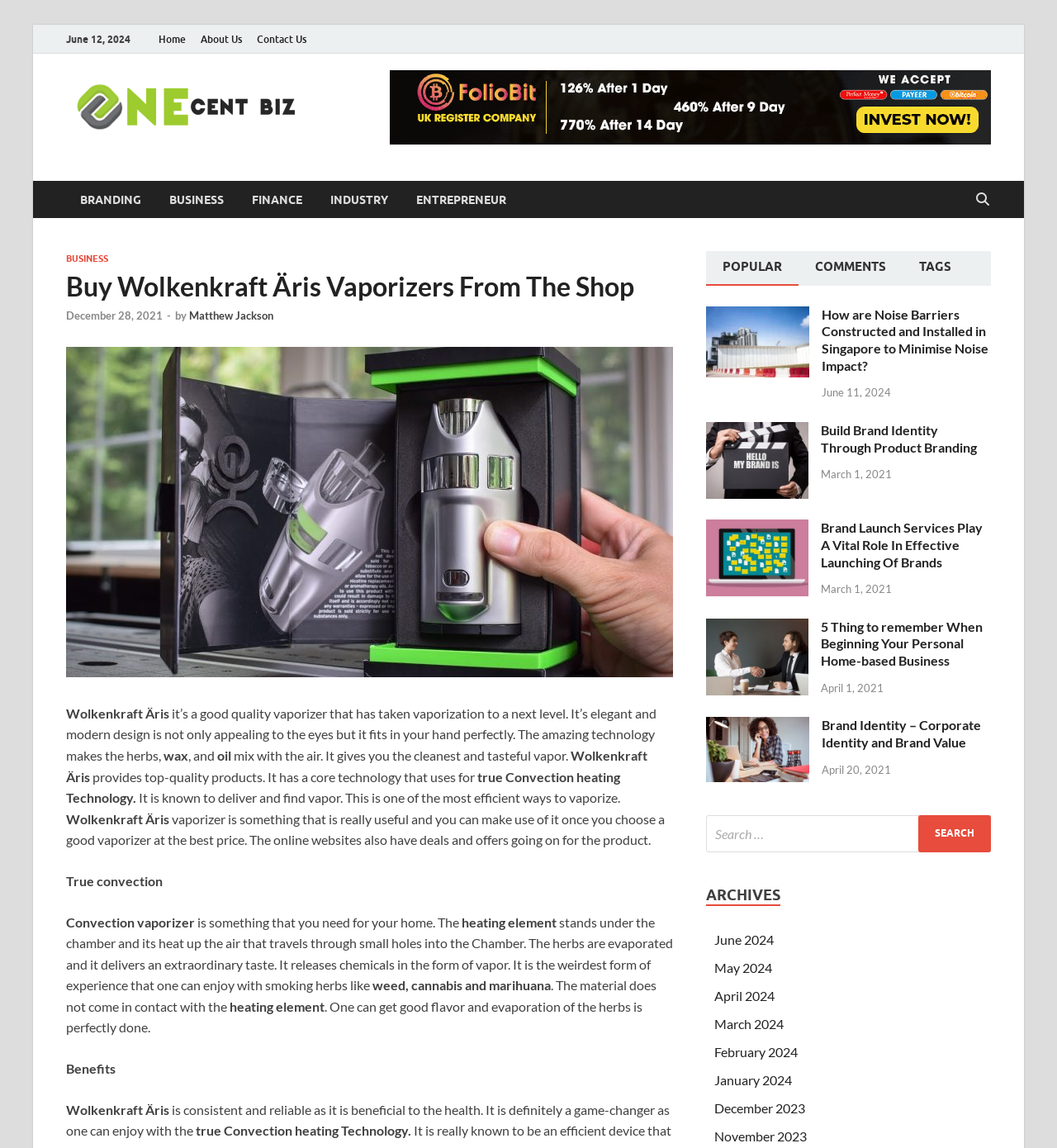Provide the bounding box coordinates of the area you need to click to execute the following instruction: "Click on the 'POPULAR' tab".

[0.668, 0.219, 0.756, 0.249]